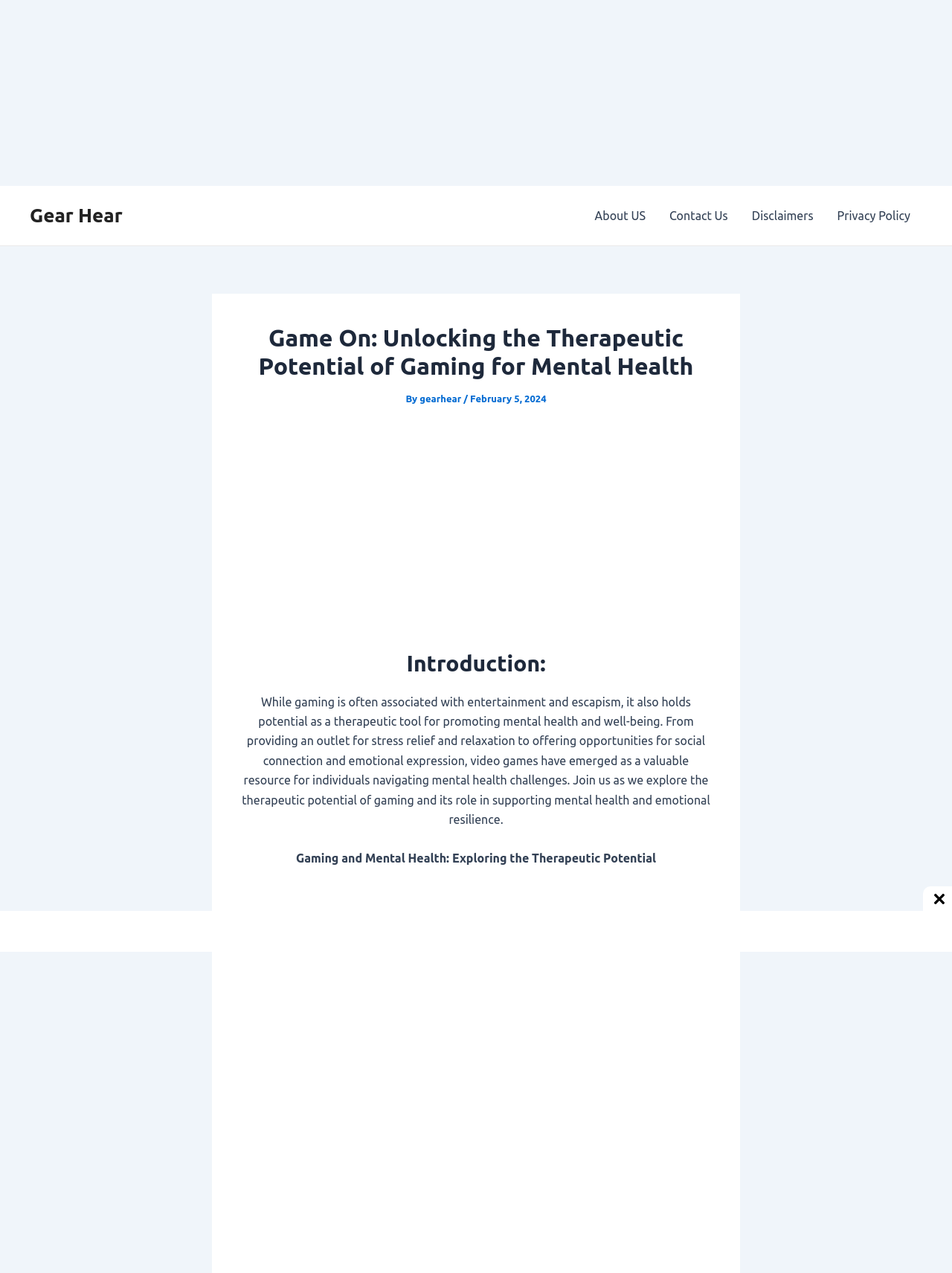Respond concisely with one word or phrase to the following query:
What is the name of the website?

Gear Hear